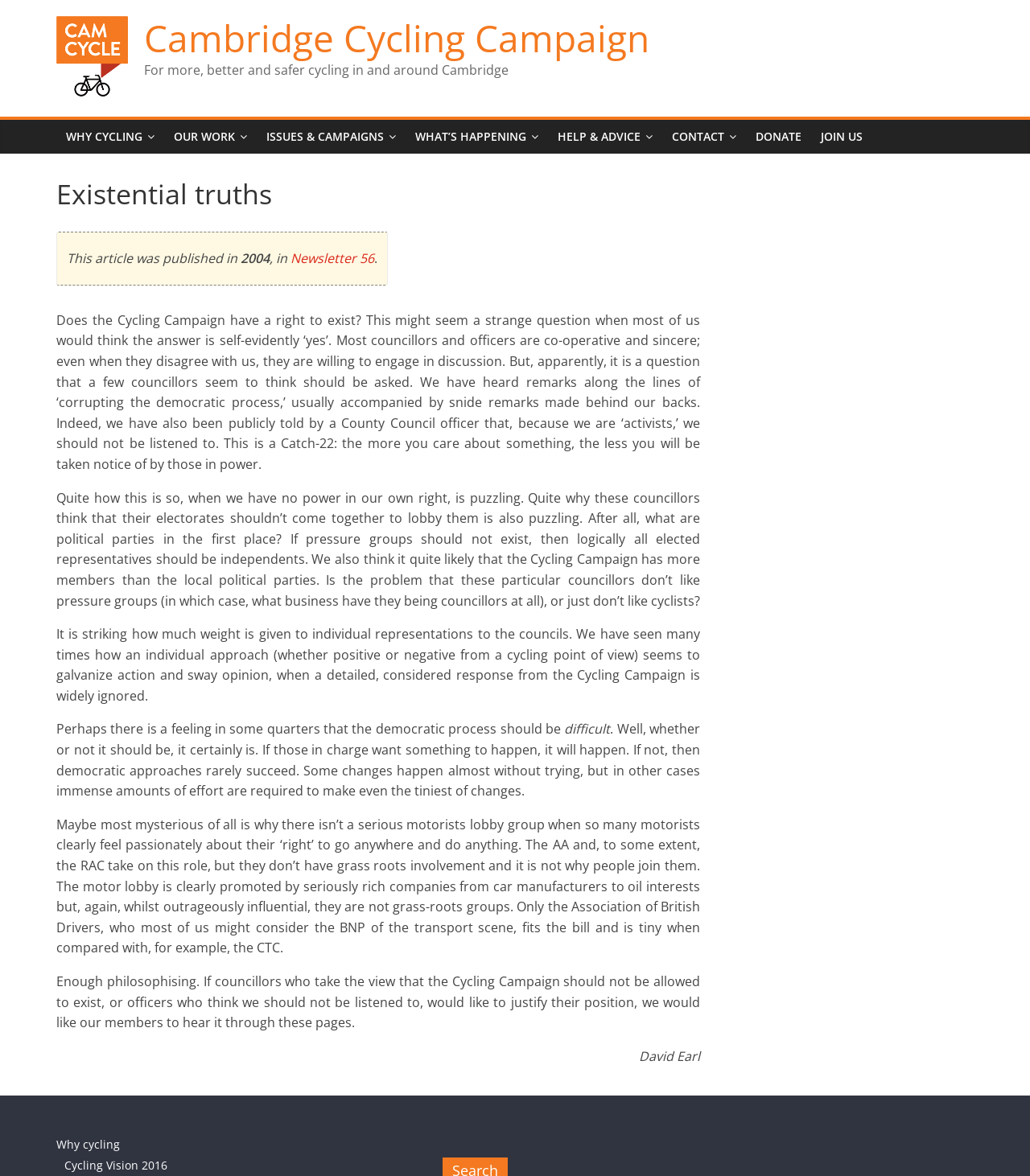Mark the bounding box of the element that matches the following description: "What’s happening".

[0.394, 0.102, 0.532, 0.131]